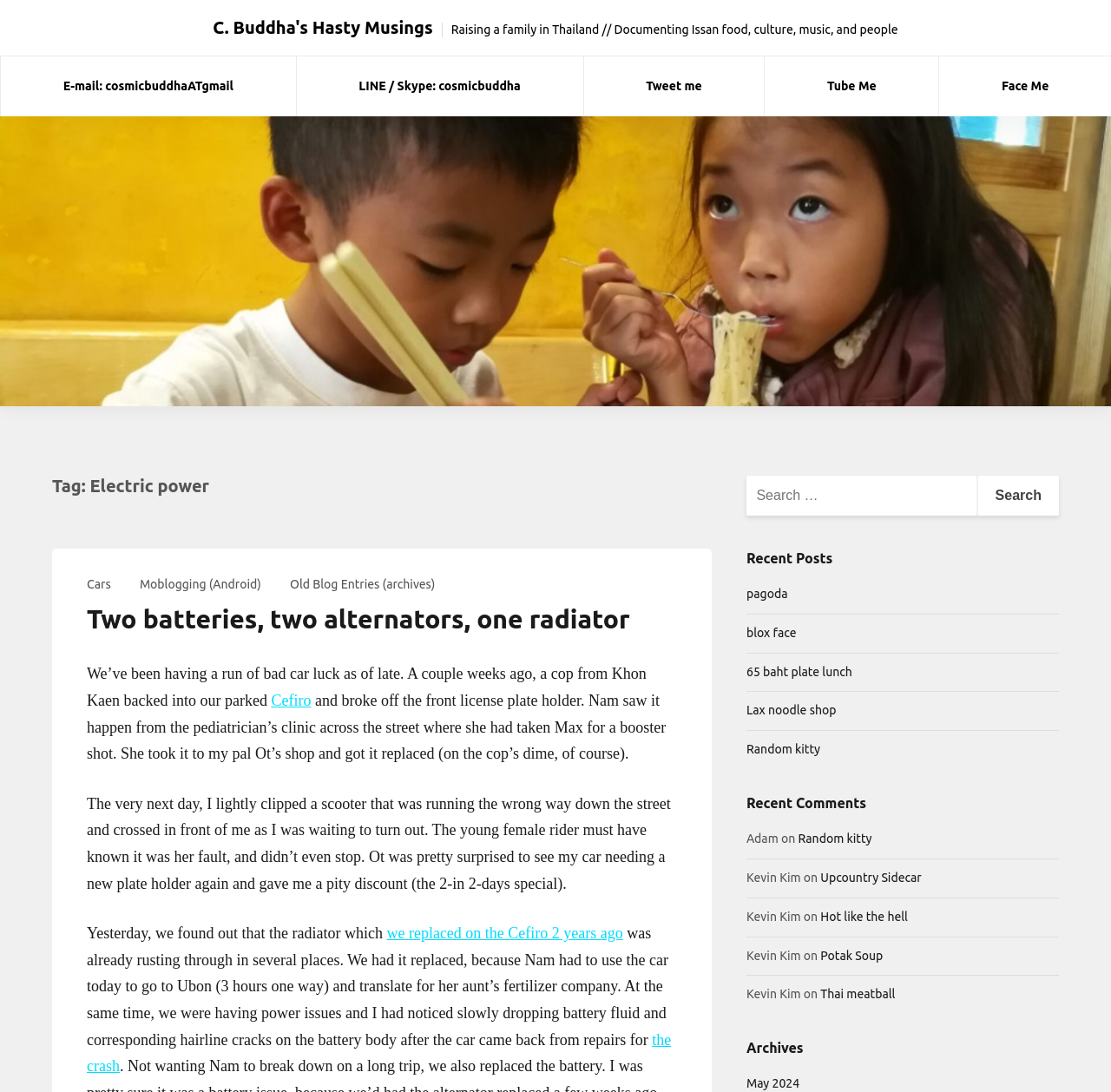Please identify the bounding box coordinates of the area I need to click to accomplish the following instruction: "View the archives for May 2024".

[0.672, 0.986, 0.72, 0.999]